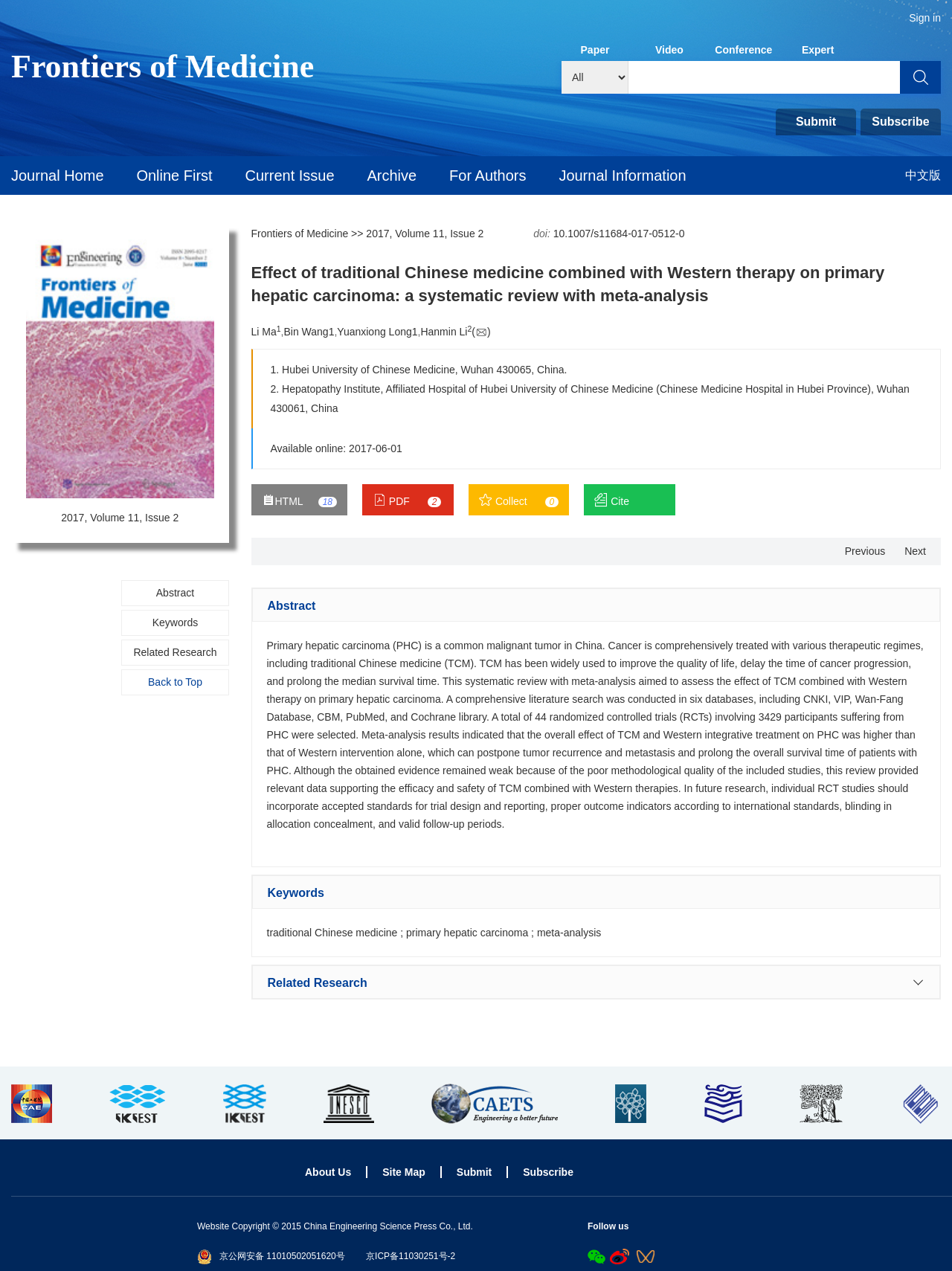Provide an in-depth caption for the webpage.

This webpage appears to be a scientific article from the journal "Frontiers of Medicine" about the effect of traditional Chinese medicine combined with Western therapy on primary hepatic carcinoma. 

At the top of the page, there are several links, including "Sign in", "Frontiers of Medicine", and a navigation menu with options like "Paper", "Video", "Conference", and "Expert". Below this, there is a search bar and a "Subscribe" button.

On the left side of the page, there is a menu with links to "Journal Home", "Online First", "Current Issue", "Archive", "For Authors", and "Journal Information". There is also a link to a Chinese version of the website.

The main content of the page is an article with a title, "Effect of traditional Chinese medicine combined with Western therapy on primary hepatic carcinoma: a systematic review with meta-analysis". Below the title, there are links to the authors' names, their affiliations, and a doi number. 

The article has several sections, including an abstract, keywords, and related research. The abstract summarizes the article, which reviews the effect of traditional Chinese medicine combined with Western therapy on primary hepatic carcinoma. The keywords are "traditional Chinese medicine", "primary hepatic carcinoma", and "meta-analysis". 

At the bottom of the page, there are links to "About Us", "Site Map", "Submit", and "Subscribe", as well as a copyright notice and some website information. There are also some social media links and a "Follow us" button.